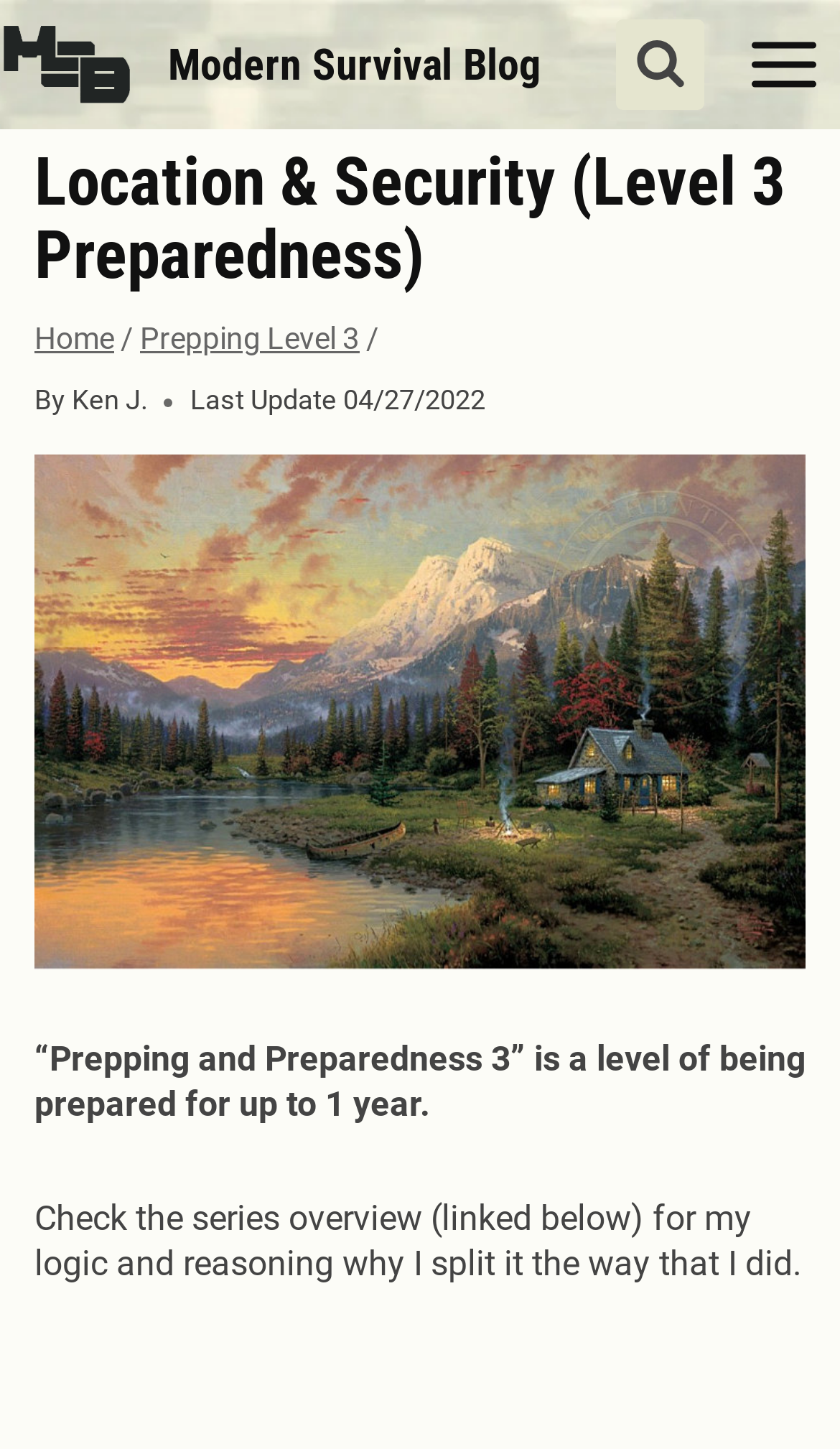Find the bounding box coordinates for the HTML element described in this sentence: "Modern Survival Blog". Provide the coordinates as four float numbers between 0 and 1, in the format [left, top, right, bottom].

[0.0, 0.015, 0.644, 0.075]